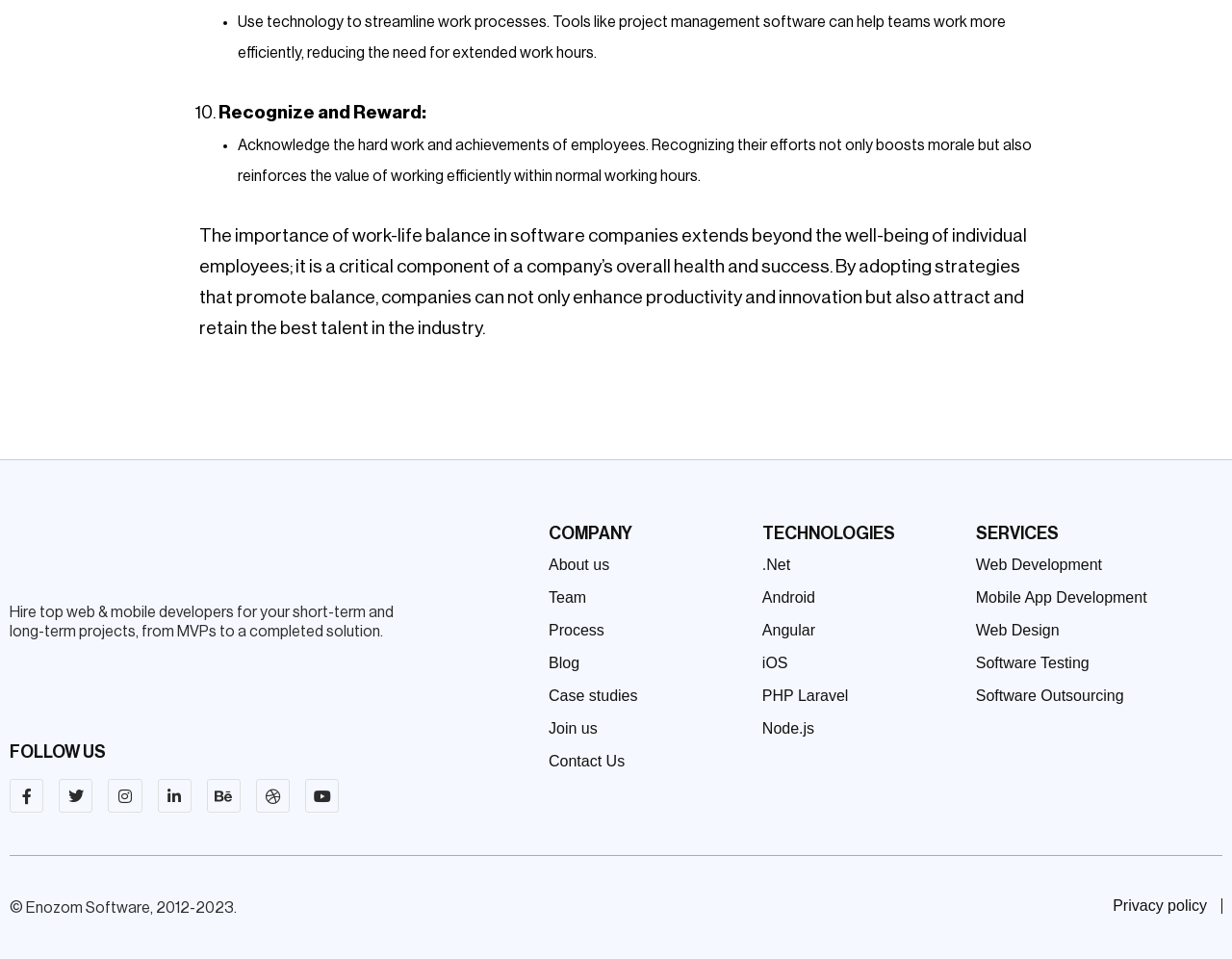Please identify the bounding box coordinates of the element I need to click to follow this instruction: "View web development services".

[0.792, 0.572, 0.985, 0.606]